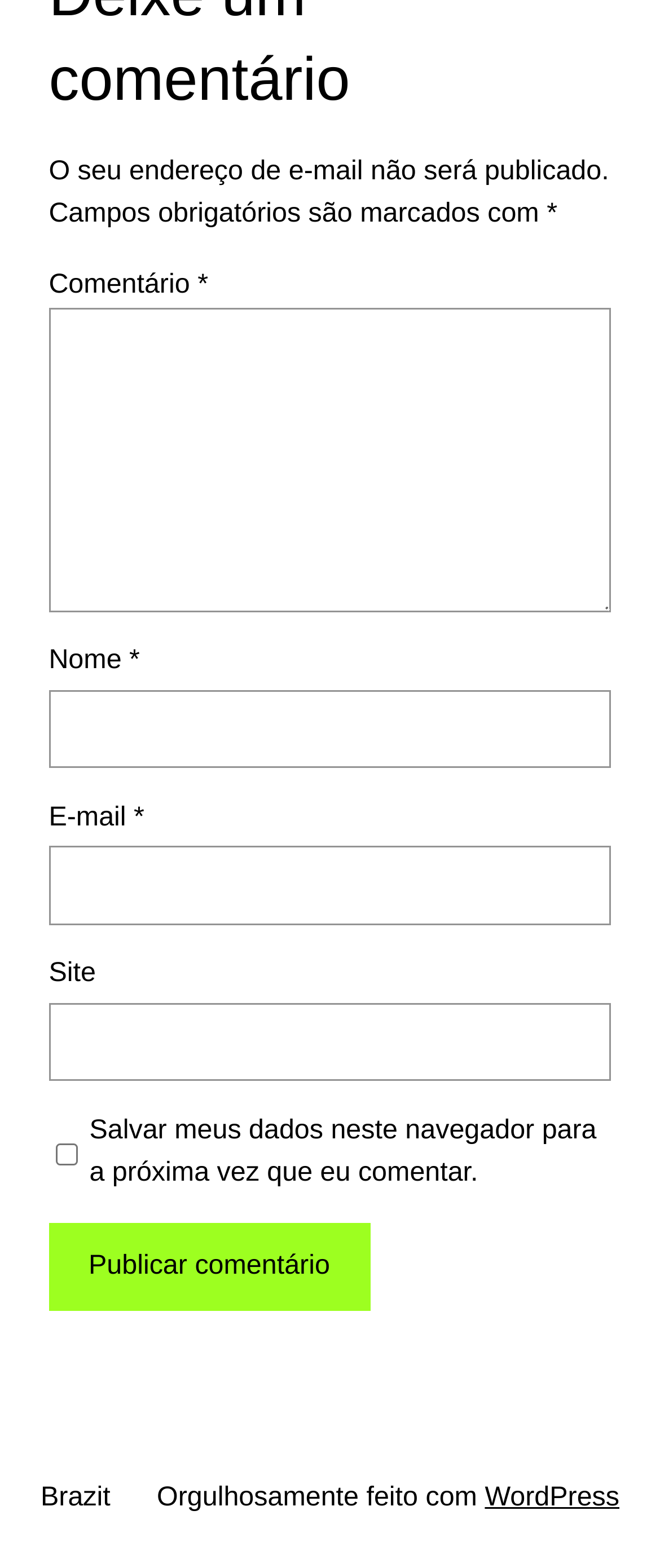Find the bounding box coordinates for the area that should be clicked to accomplish the instruction: "Enter your comment".

[0.074, 0.197, 0.926, 0.39]